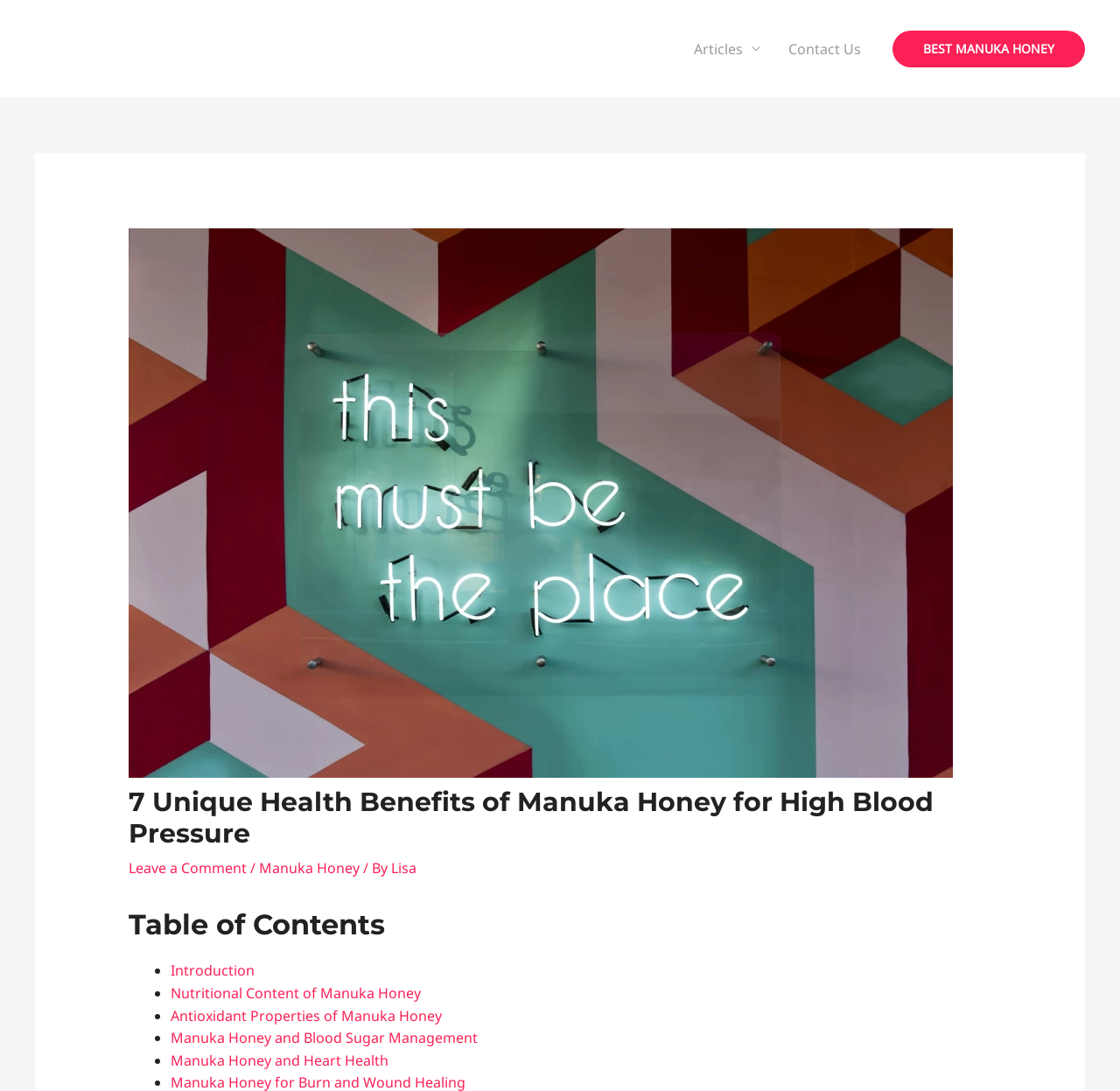Identify the bounding box coordinates for the element that needs to be clicked to fulfill this instruction: "Read the article about Manuka honey and high blood pressure". Provide the coordinates in the format of four float numbers between 0 and 1: [left, top, right, bottom].

[0.115, 0.721, 0.885, 0.778]